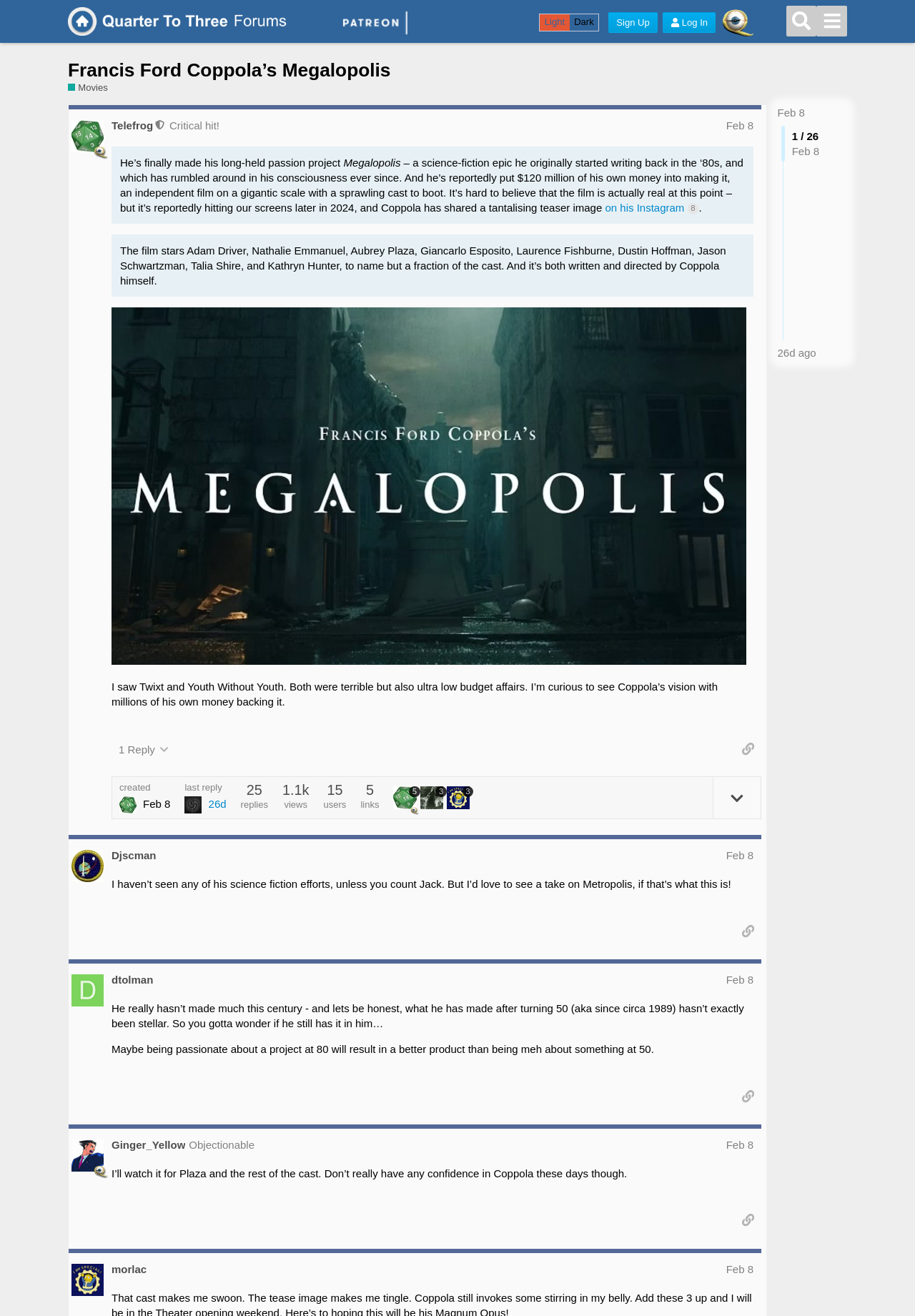Can you determine the main header of this webpage?

Francis Ford Coppola’s Megalopolis